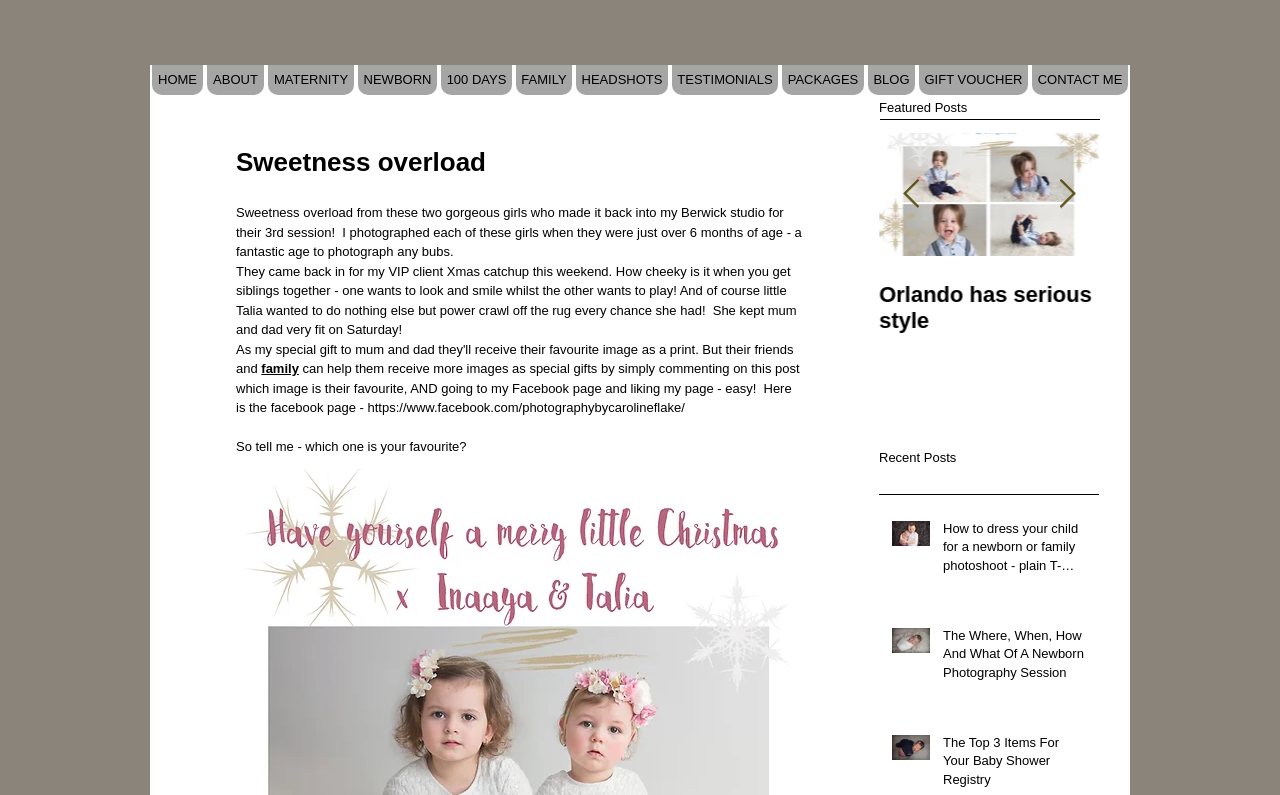Locate the coordinates of the bounding box for the clickable region that fulfills this instruction: "Click on the 'HOME' link".

[0.119, 0.082, 0.159, 0.119]